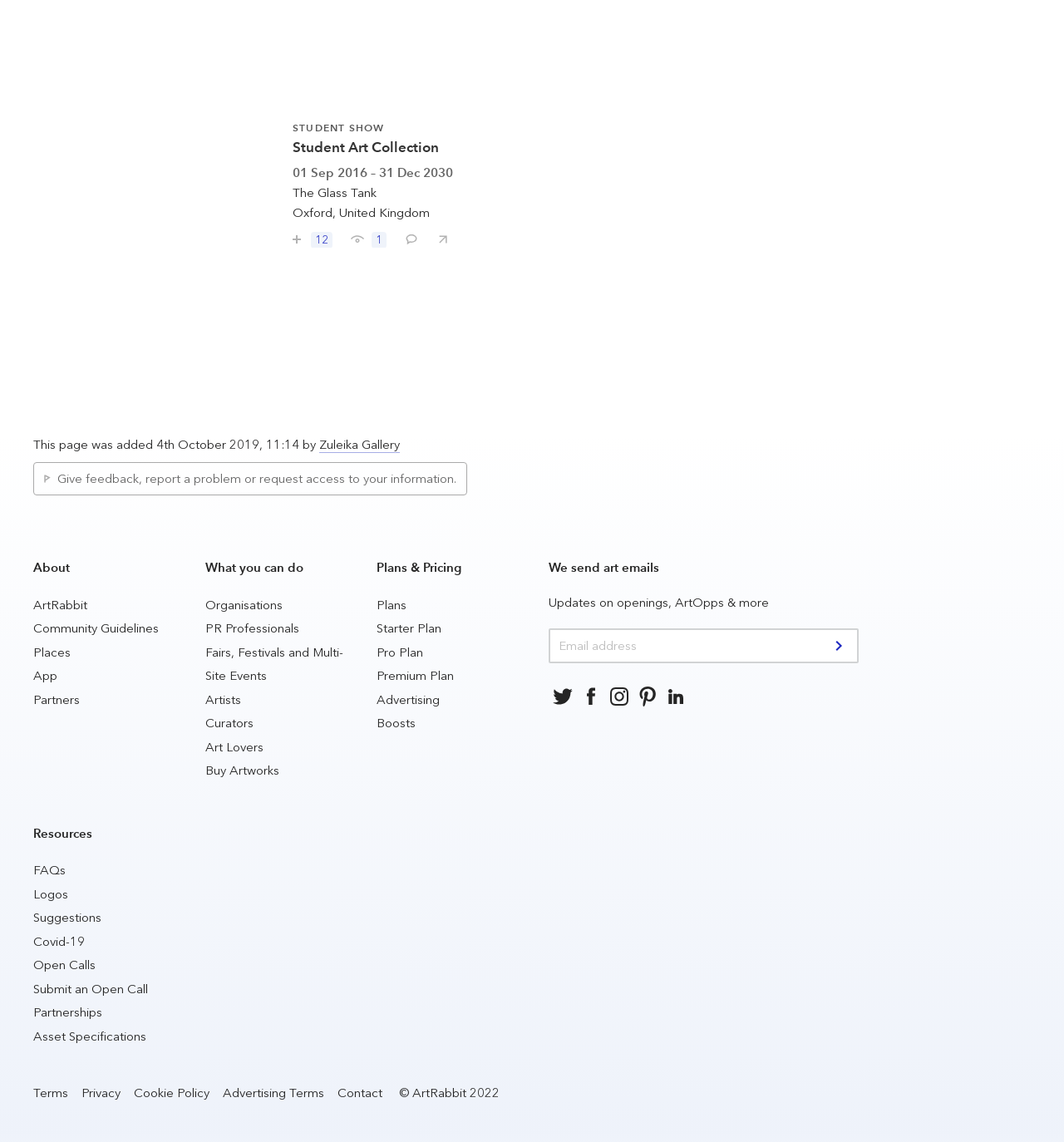Show the bounding box coordinates of the element that should be clicked to complete the task: "Submit email address".

[0.775, 0.551, 0.806, 0.579]